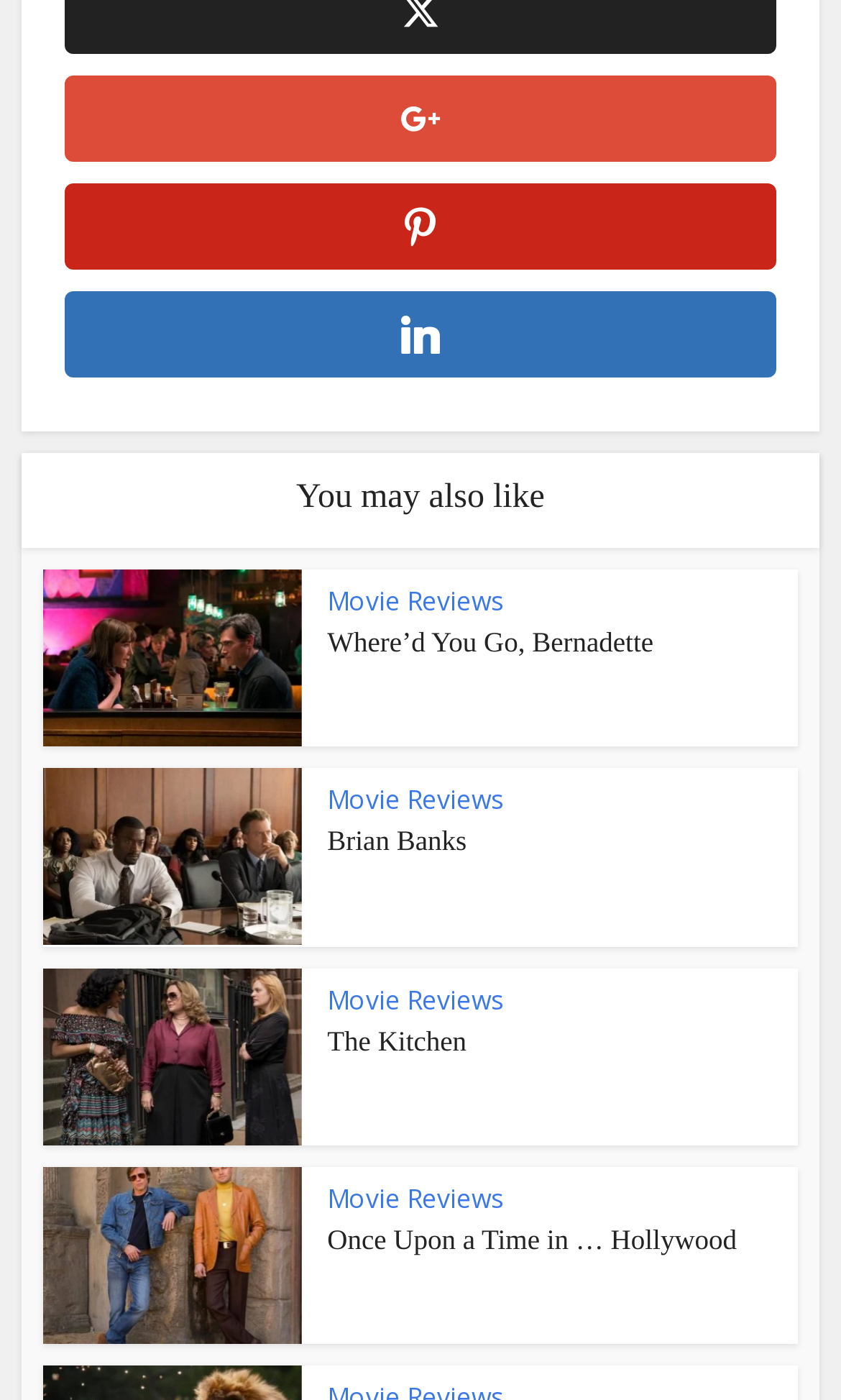Pinpoint the bounding box coordinates of the clickable element to carry out the following instruction: "Explore 'Brian Banks' movie review."

[0.389, 0.589, 0.555, 0.612]